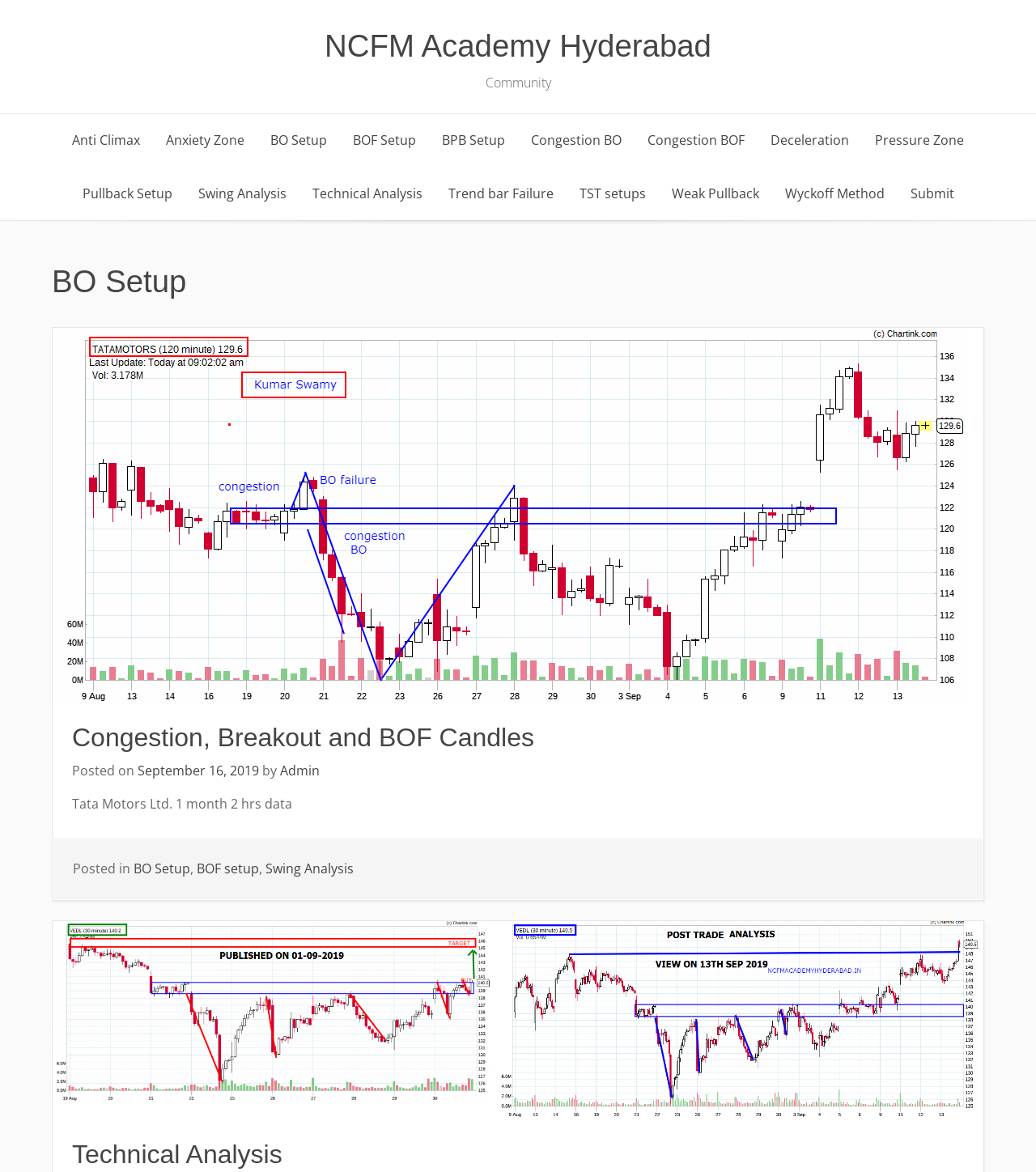Give a one-word or one-phrase response to the question: 
What is the topic of the article?

BO Setup